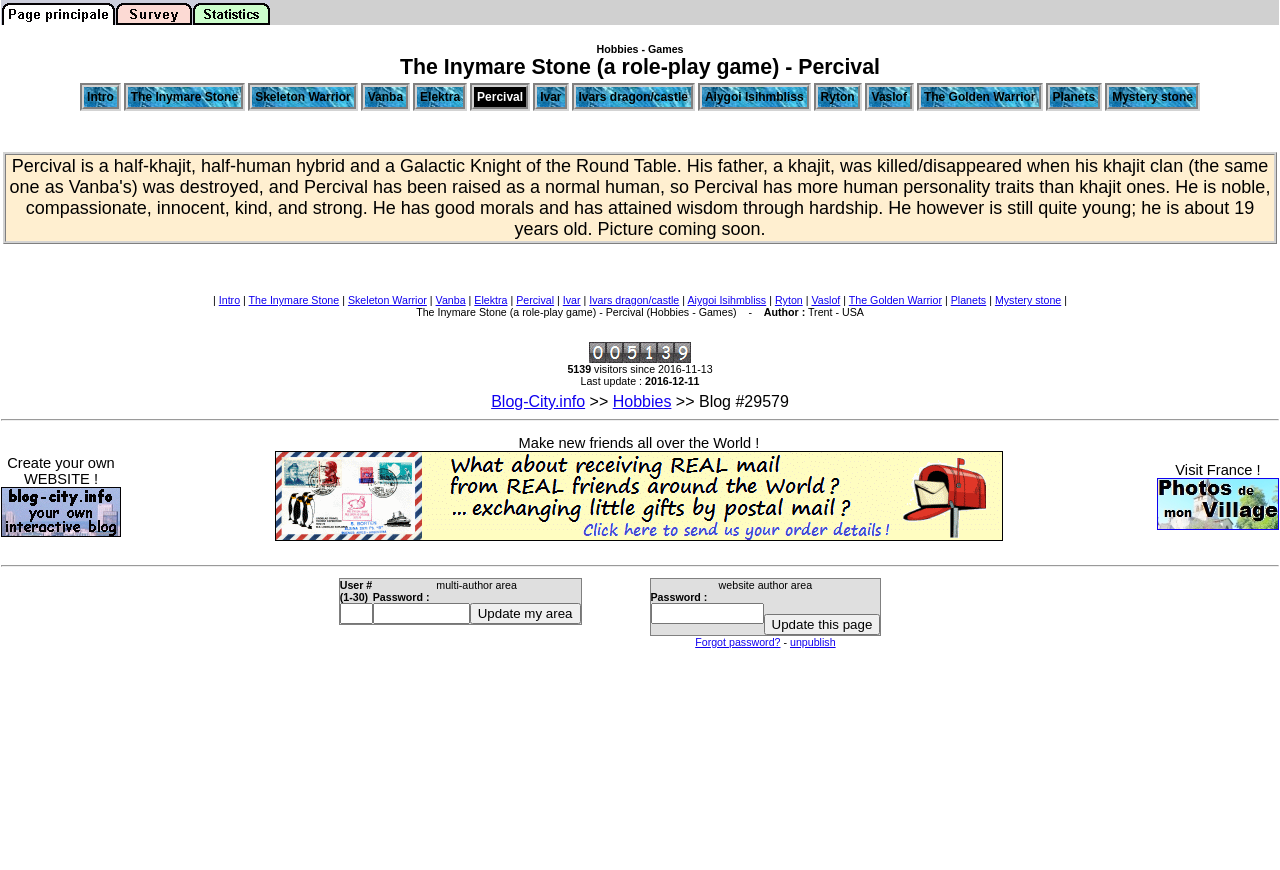Kindly respond to the following question with a single word or a brief phrase: 
How old is Percival?

19 years old